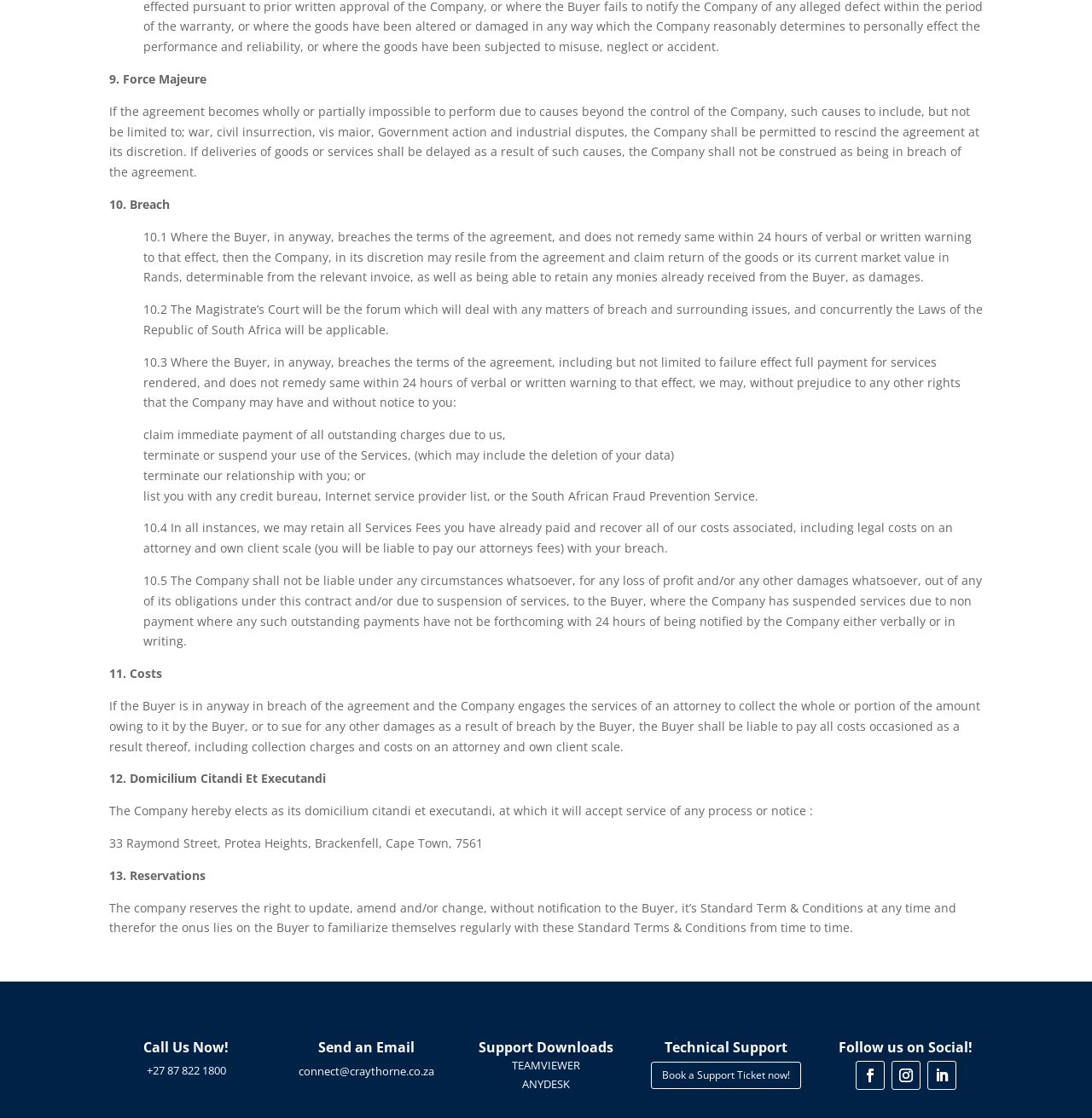Locate the bounding box coordinates of the region to be clicked to comply with the following instruction: "Call the company". The coordinates must be four float numbers between 0 and 1, in the form [left, top, right, bottom].

[0.134, 0.95, 0.207, 0.964]